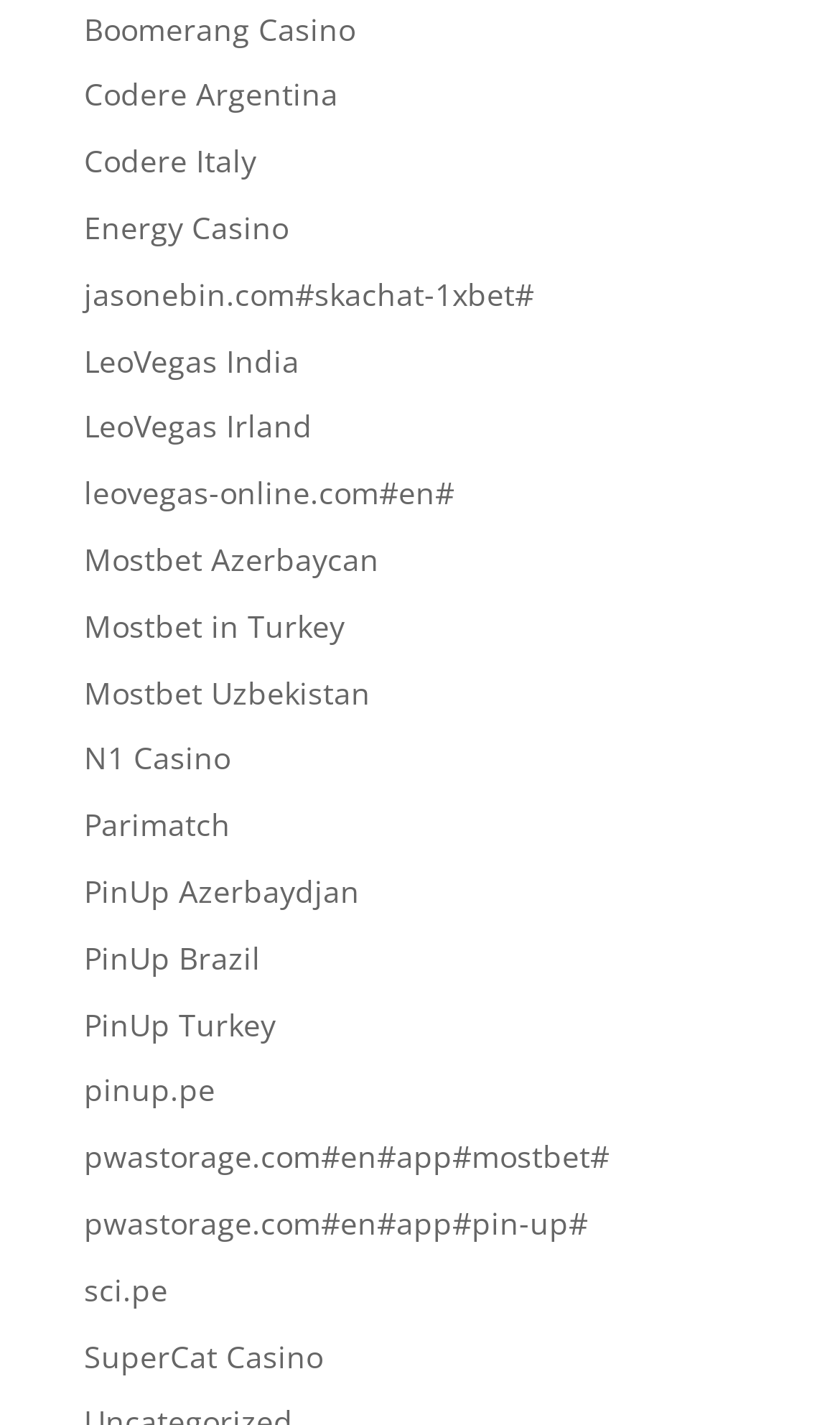What is the last casino link on the webpage?
Answer the question based on the image using a single word or a brief phrase.

SuperCat Casino